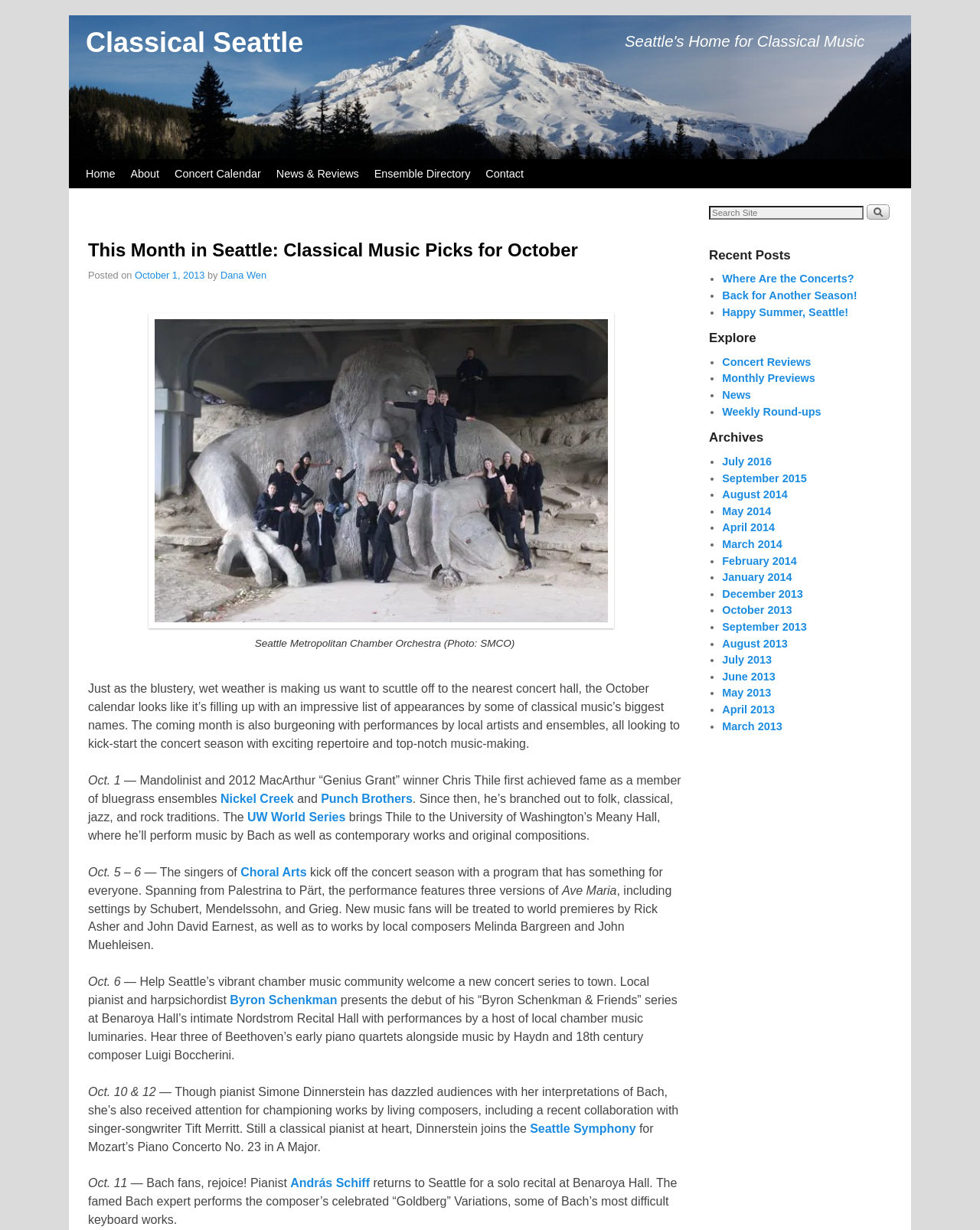Create a full and detailed caption for the entire webpage.

This webpage is about classical music in Seattle, with a focus on upcoming events and concerts in October. At the top, there is a heading "Classical Seattle" and a link to the website's home page. Below that, there is a large image that spans almost the entire width of the page.

The main content of the page is divided into two sections. The first section is a list of upcoming concerts and events in October, with details about the performers, dates, and venues. There are several paragraphs of text that describe the events, including performances by Chris Thile, Choral Arts, and the Seattle Symphony.

The second section is a sidebar that lists recent posts, explore options, and archives. The recent posts section lists several article titles, including "Where Are the Concerts?" and "Happy Summer, Seattle!". The explore options section lists links to different categories of content, such as concert reviews, monthly previews, and news. The archives section lists links to past months, including July 2016, September 2015, and August 2014.

There are also several links at the top of the page, including "Home", "About", "Concert Calendar", "News & Reviews", "Ensemble Directory", and "Contact". Additionally, there is a search bar at the top right corner of the page.